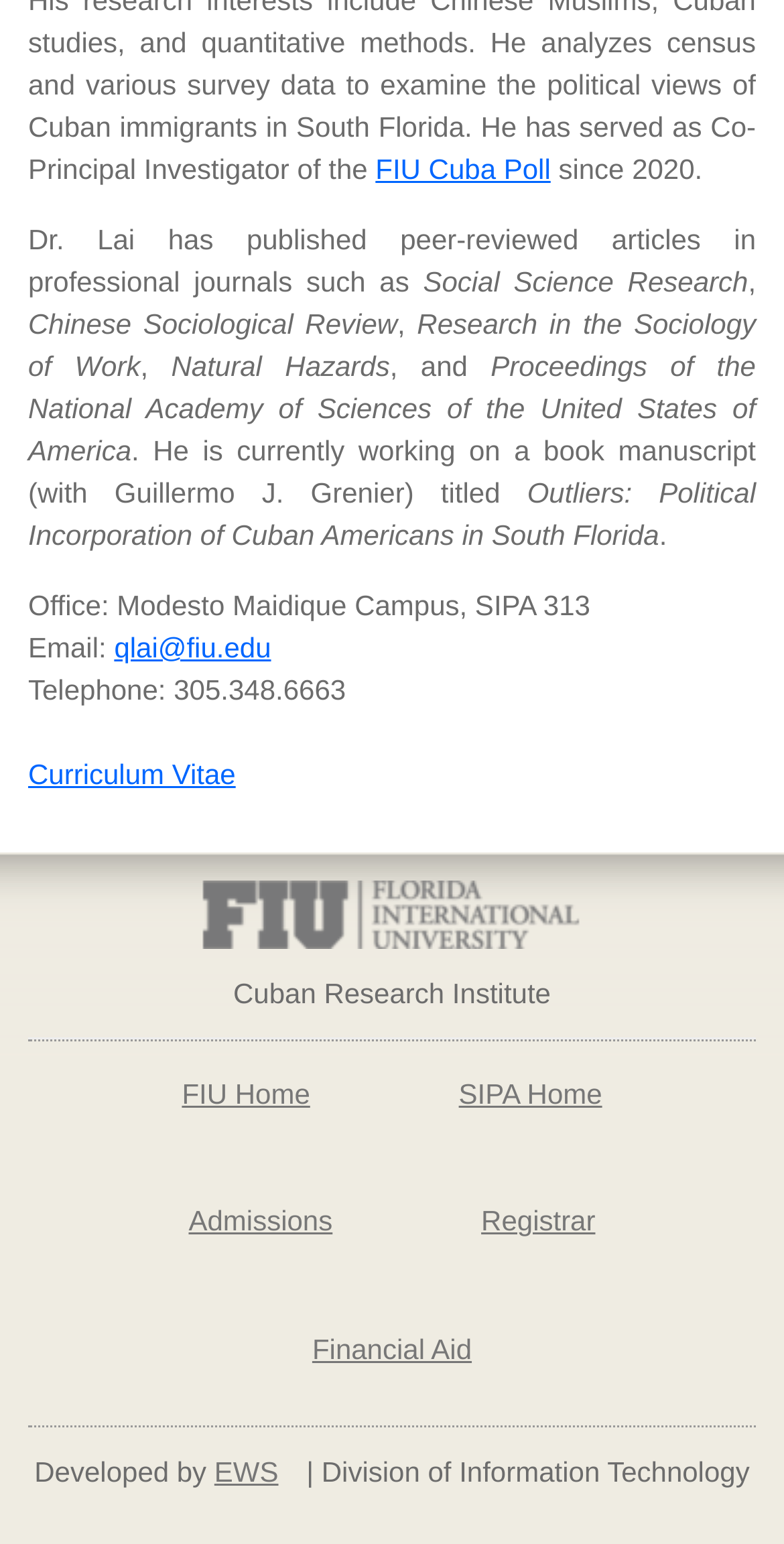Refer to the image and provide an in-depth answer to the question: 
How many journals has Dr. Lai published in?

The webpage lists several journals that Dr. Lai has published in, including Social Science Research, Chinese Sociological Review, Research in the Sociology of Work, Natural Hazards, and Proceedings of the National Academy of Sciences of the United States of America. Therefore, the answer is at least 5.